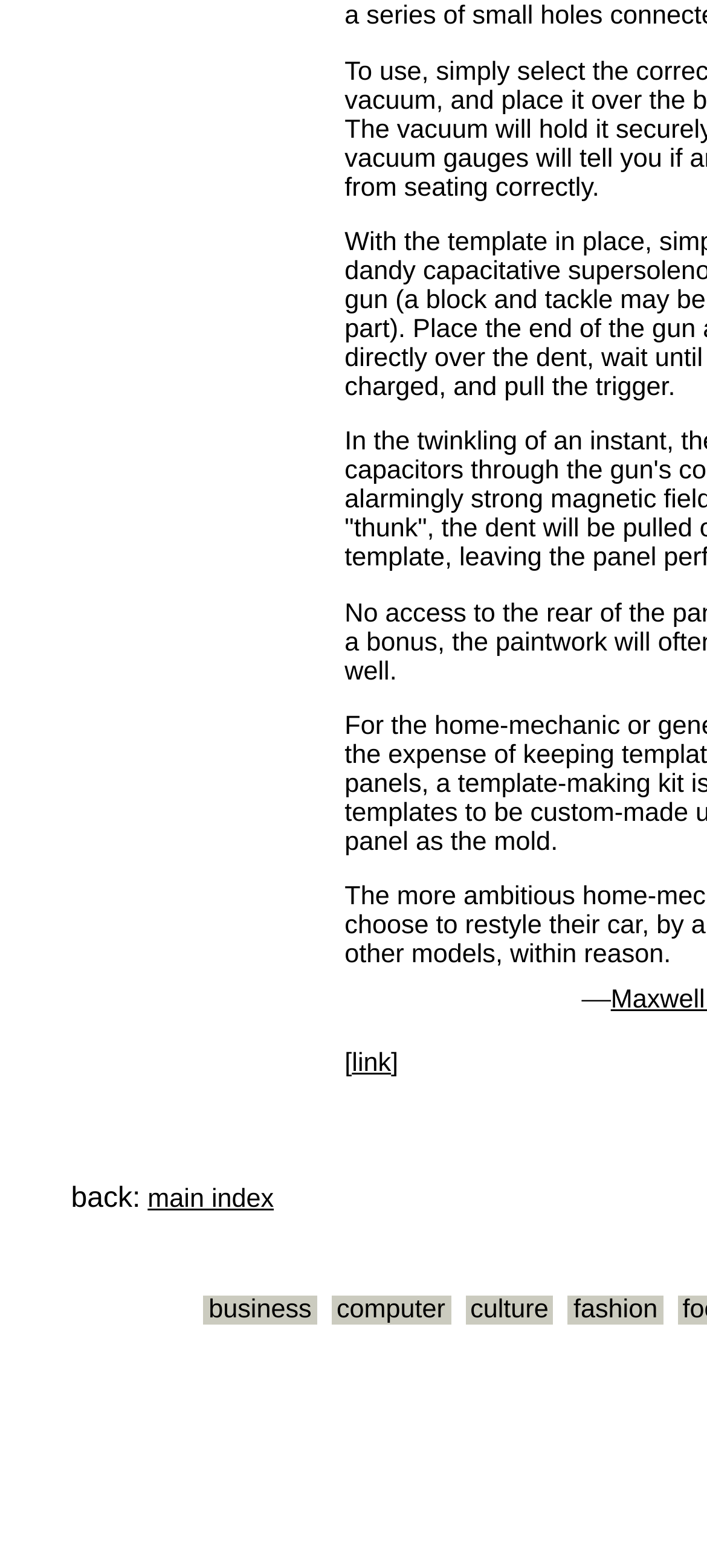Provide the bounding box coordinates of the HTML element this sentence describes: "culture". The bounding box coordinates consist of four float numbers between 0 and 1, i.e., [left, top, right, bottom].

[0.658, 0.826, 0.783, 0.844]